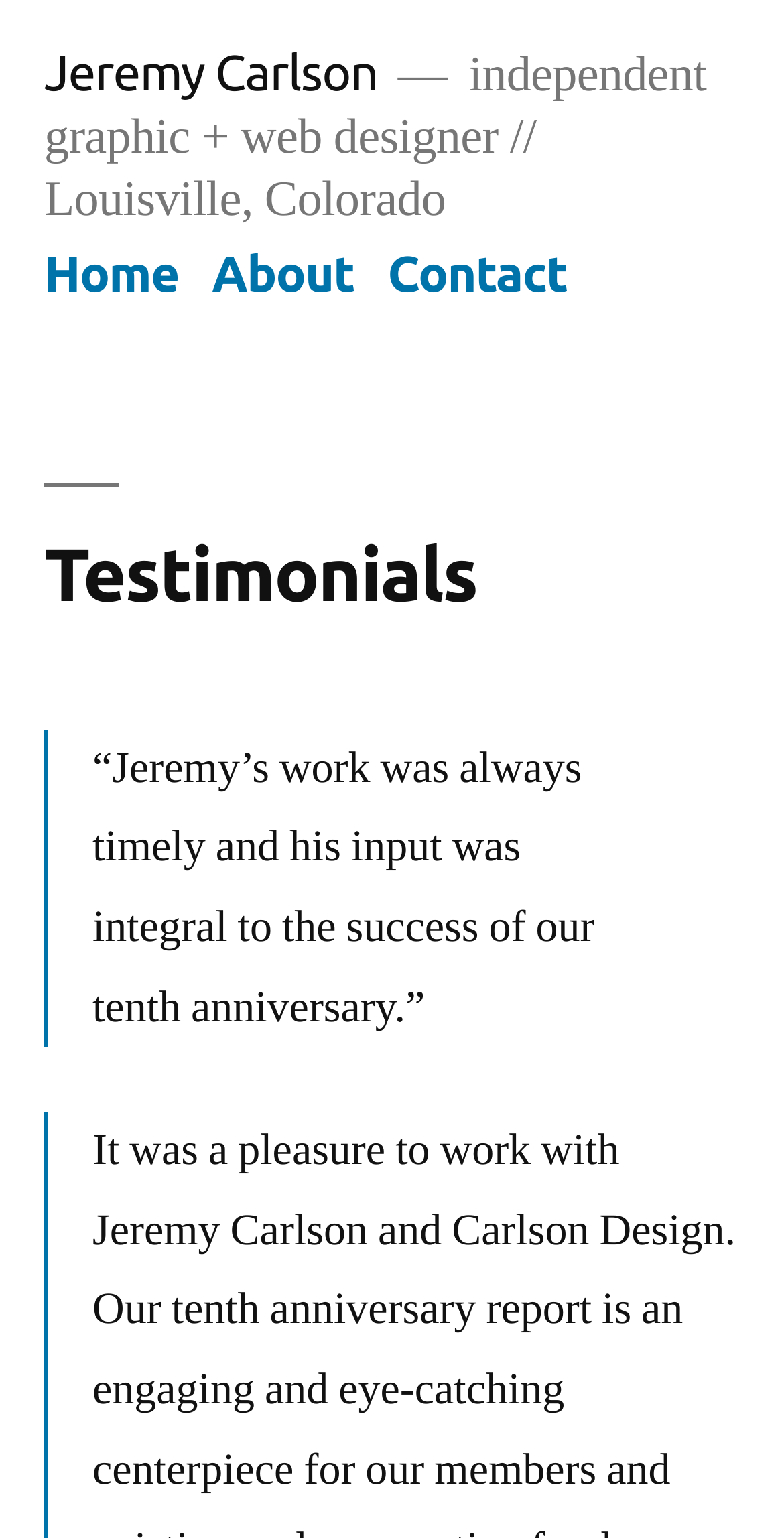Explain the features and main sections of the webpage comprehensively.

The webpage is titled "Testimonials – Jeremy Carlson" and appears to be a personal website for a graphic and web designer based in Louisville, Colorado. At the top left of the page, there is a link to the website owner's name, "Jeremy Carlson", which is positioned above a brief description of his profession. 

Below the title, a top menu navigation bar is located, spanning almost the entire width of the page. The menu consists of three links: "Home", "About", and "Contact", arranged from left to right.

Further down the page, a large heading "Testimonials" is centered, indicating the main content of the page. Below the heading, a blockquote is displayed, containing a testimonial about Jeremy's work. The testimonial is enclosed in quotation marks and describes his timely and integral contributions to a project. The text is positioned in the top half of the page, leaving some empty space at the bottom.